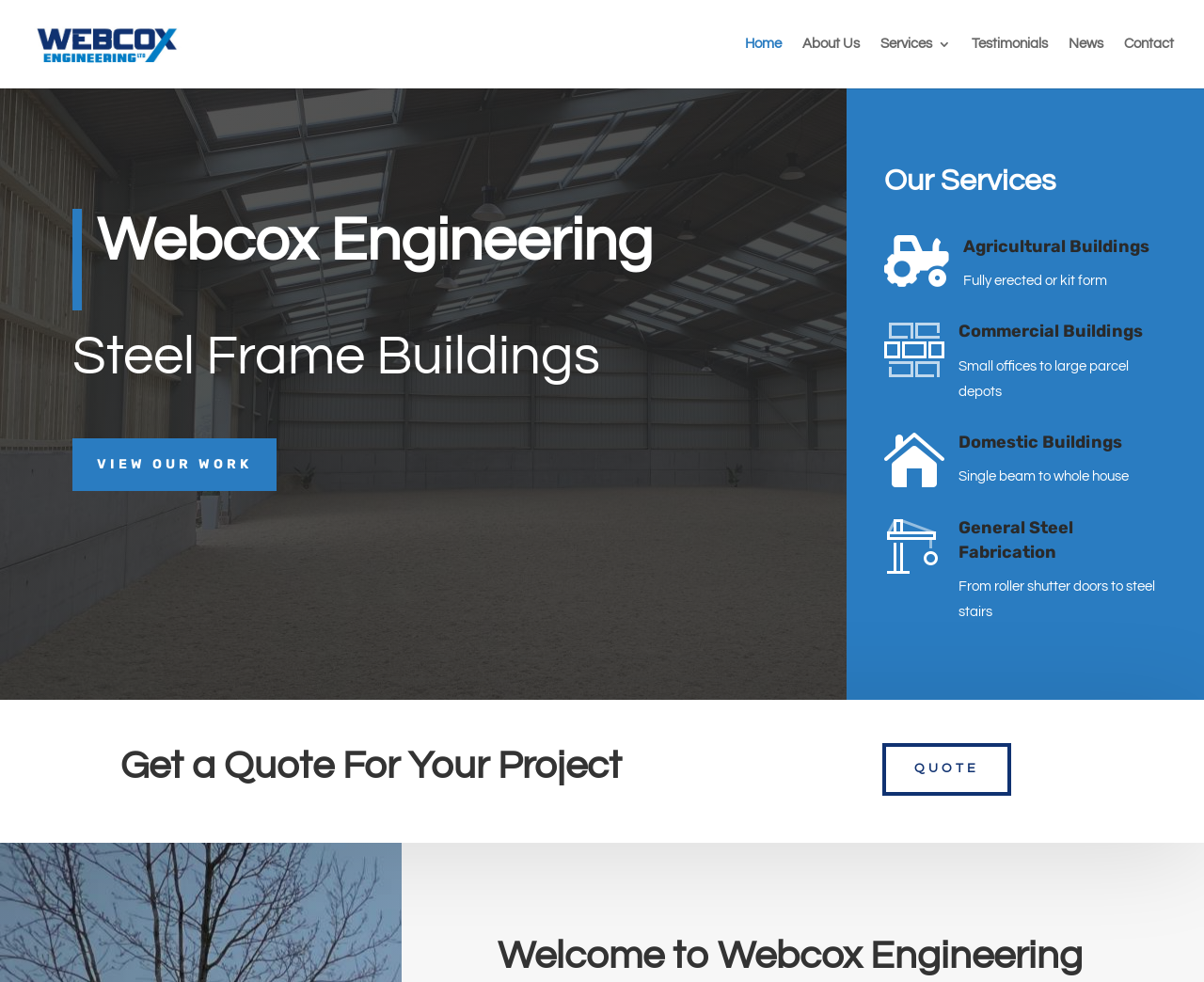Determine the bounding box coordinates for the clickable element to execute this instruction: "Learn more about the company". Provide the coordinates as four float numbers between 0 and 1, i.e., [left, top, right, bottom].

[0.666, 0.038, 0.714, 0.09]